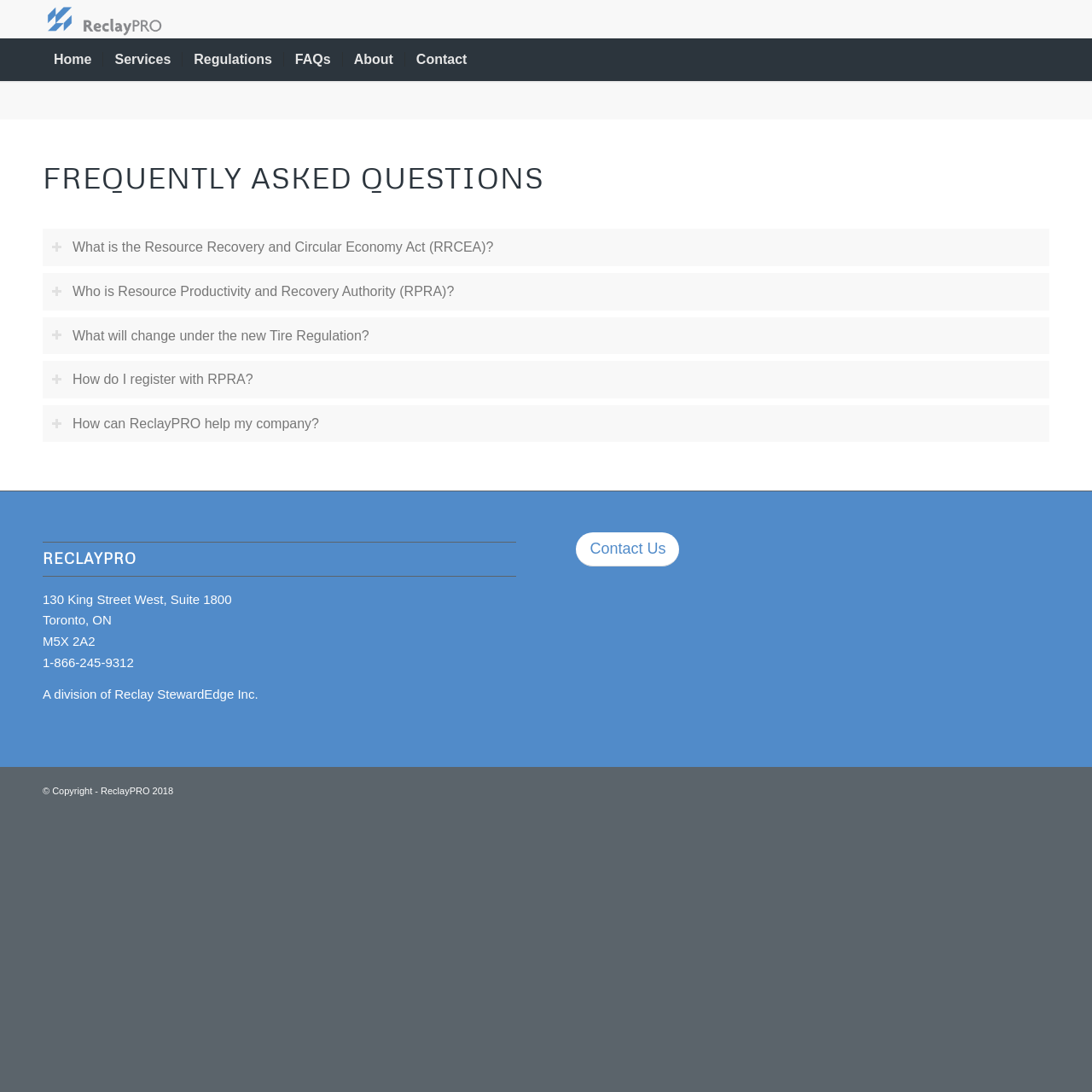Create an in-depth description of the webpage, covering main sections.

The webpage is titled "FAQs – ReclayPRO" and appears to be a frequently asked questions page for the ReclayPRO company. At the top of the page, there is a navigation menu with links to "Home", "Services", "Regulations", "FAQs", "About", and "Contact". 

Below the navigation menu, there is a main section that takes up most of the page. This section is headed by a large title "FREQUENTLY ASKED QUESTIONS". 

Under this title, there are five questions listed, each with a brief description. The questions are "What is the Resource Recovery and Circular Economy Act (RRCEA)?", "Who is Resource Productivity and Recovery Authority (RPRA)?", "What will change under the new Tire Regulation?", "How do I register with RPRA?", and "How can ReclayPRO help my company?". 

Further down the page, there is a section with the company's contact information, including the address "130 King Street West, Suite 1800, Toronto, ON M5X 2A2", phone number "1-866-245-9312", and a note that it is "A division of Reclay StewardEdge Inc.". There is also a link to "Contact Us" in this section. 

At the very bottom of the page, there is a copyright notice that reads "© Copyright - ReclayPRO 2018".